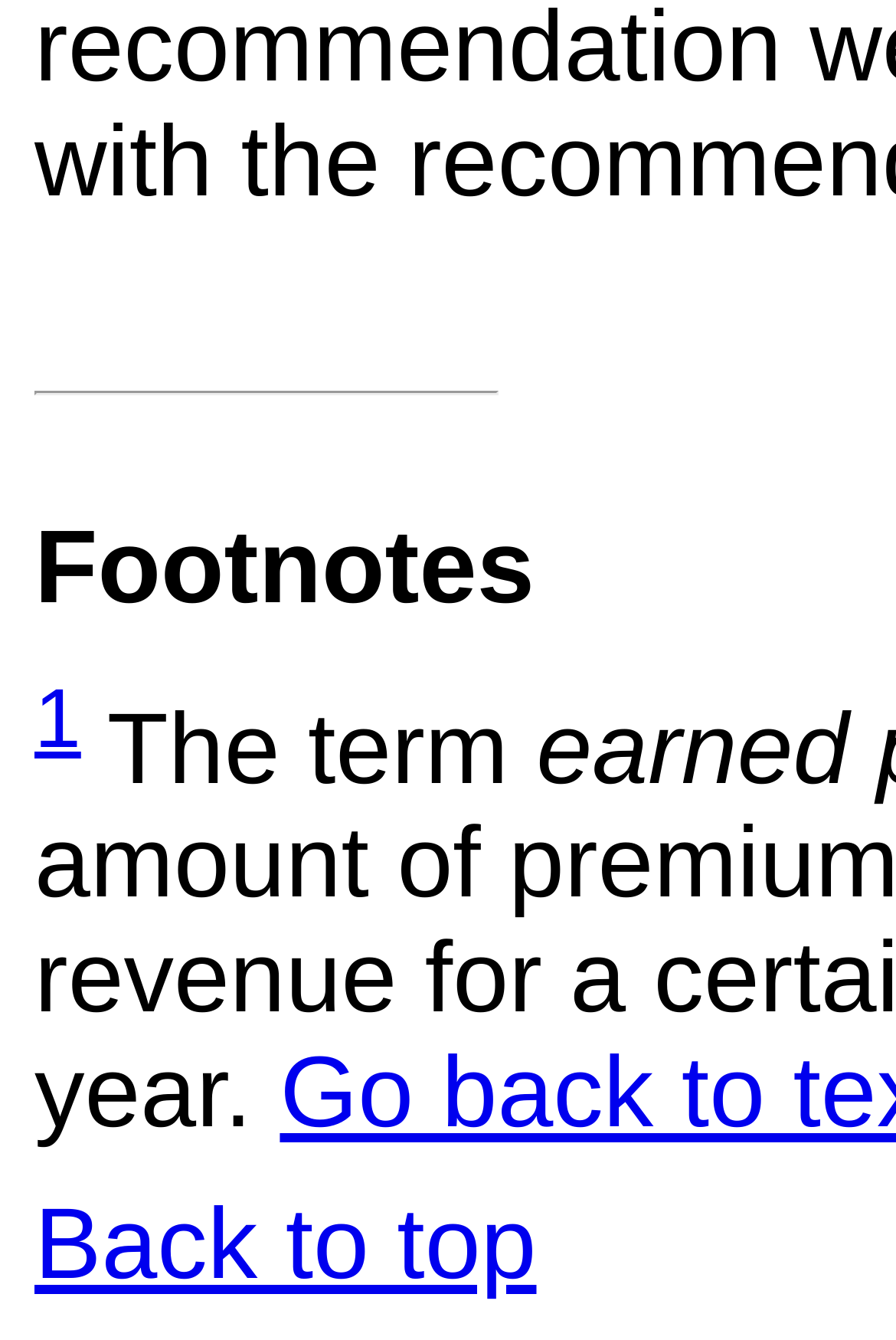Find the bounding box coordinates for the UI element that matches this description: "https://operationalroom.com/what-is-a-work-from-home-policy/".

None